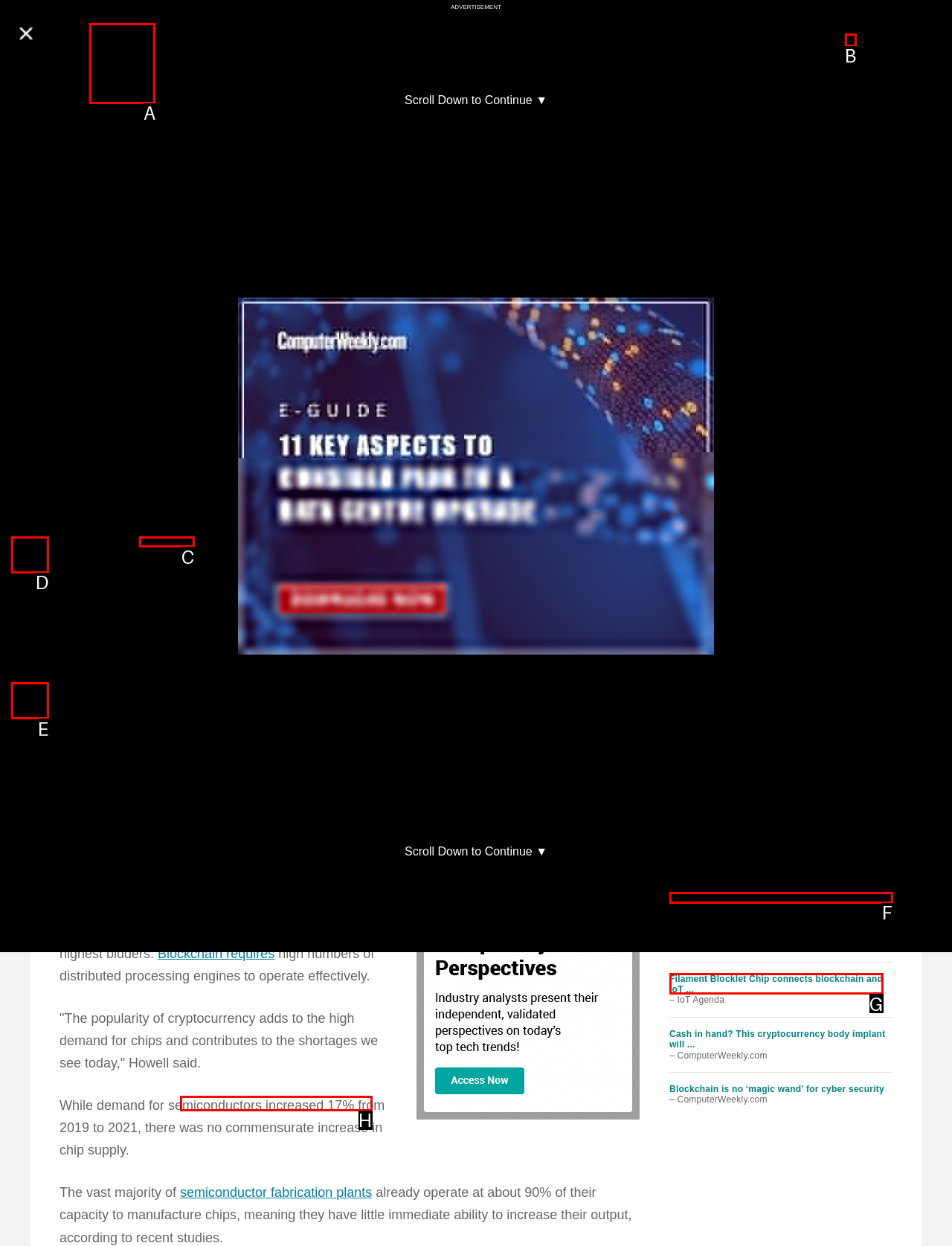Determine which HTML element to click on in order to complete the action: Share on Facebook.
Reply with the letter of the selected option.

D